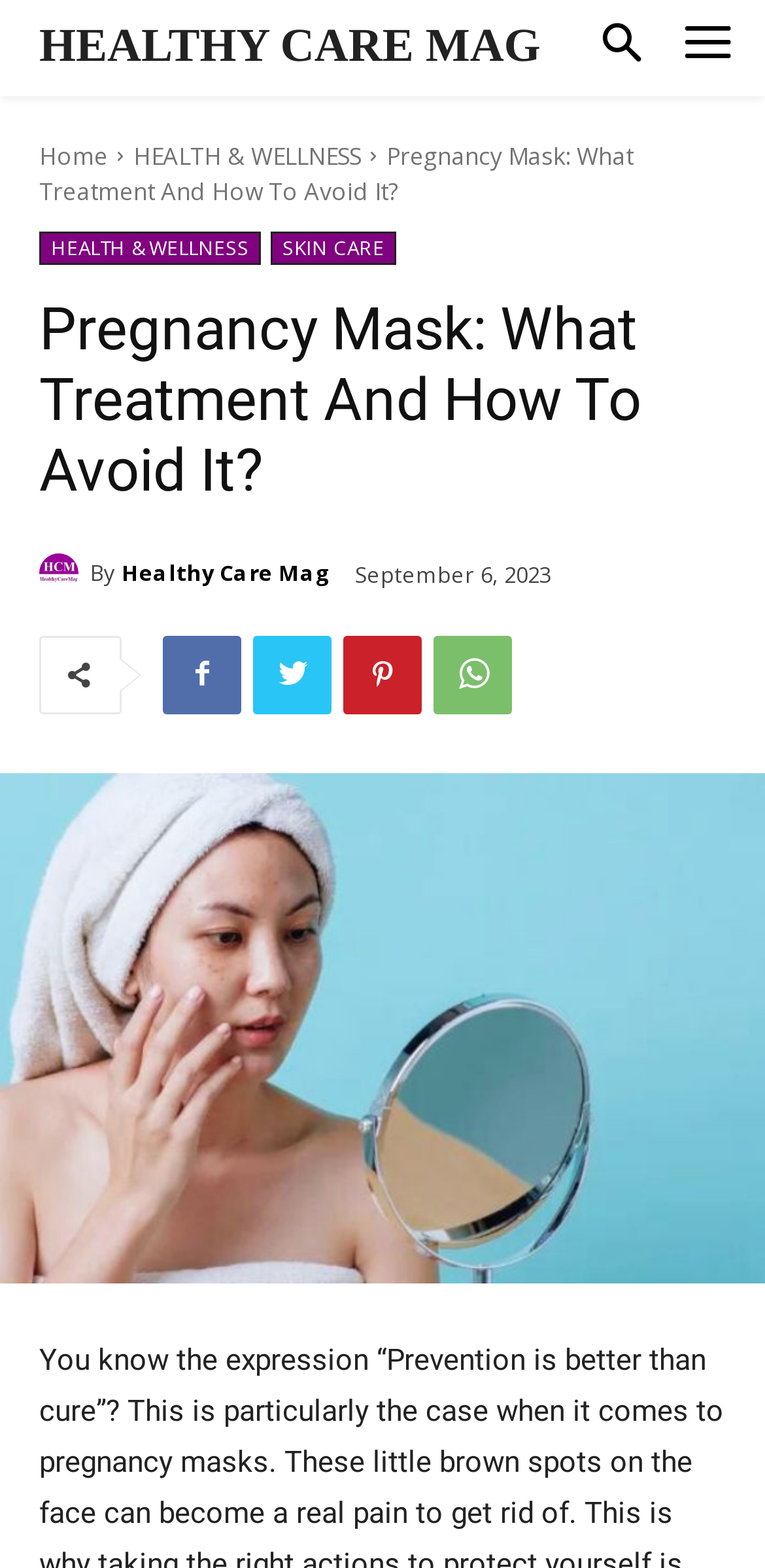Find the bounding box coordinates of the element's region that should be clicked in order to follow the given instruction: "Go to 'HEALTH & WELLNESS' page". The coordinates should consist of four float numbers between 0 and 1, i.e., [left, top, right, bottom].

[0.174, 0.088, 0.472, 0.11]